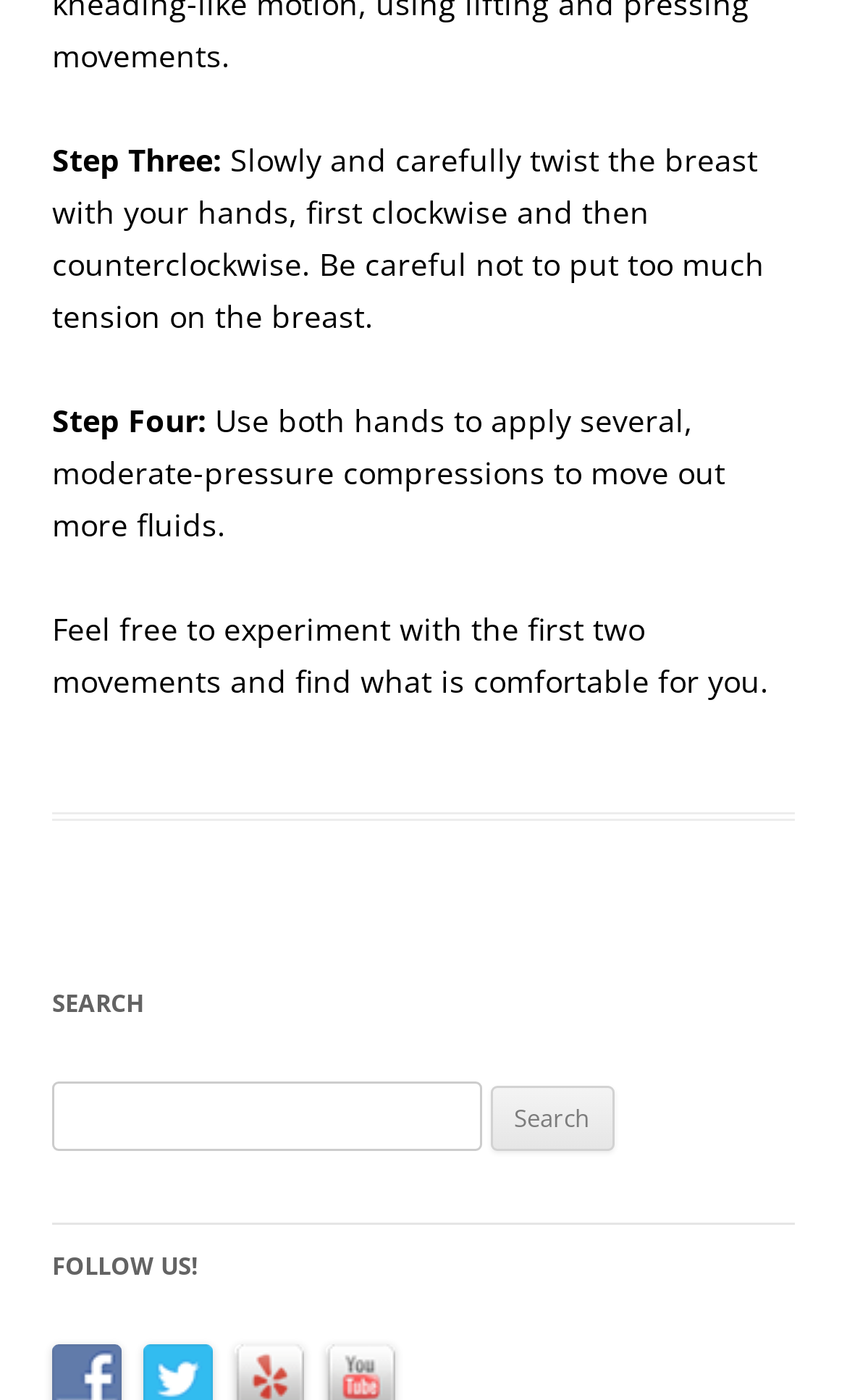How many social media platforms are listed to follow?
Please use the image to provide a one-word or short phrase answer.

4